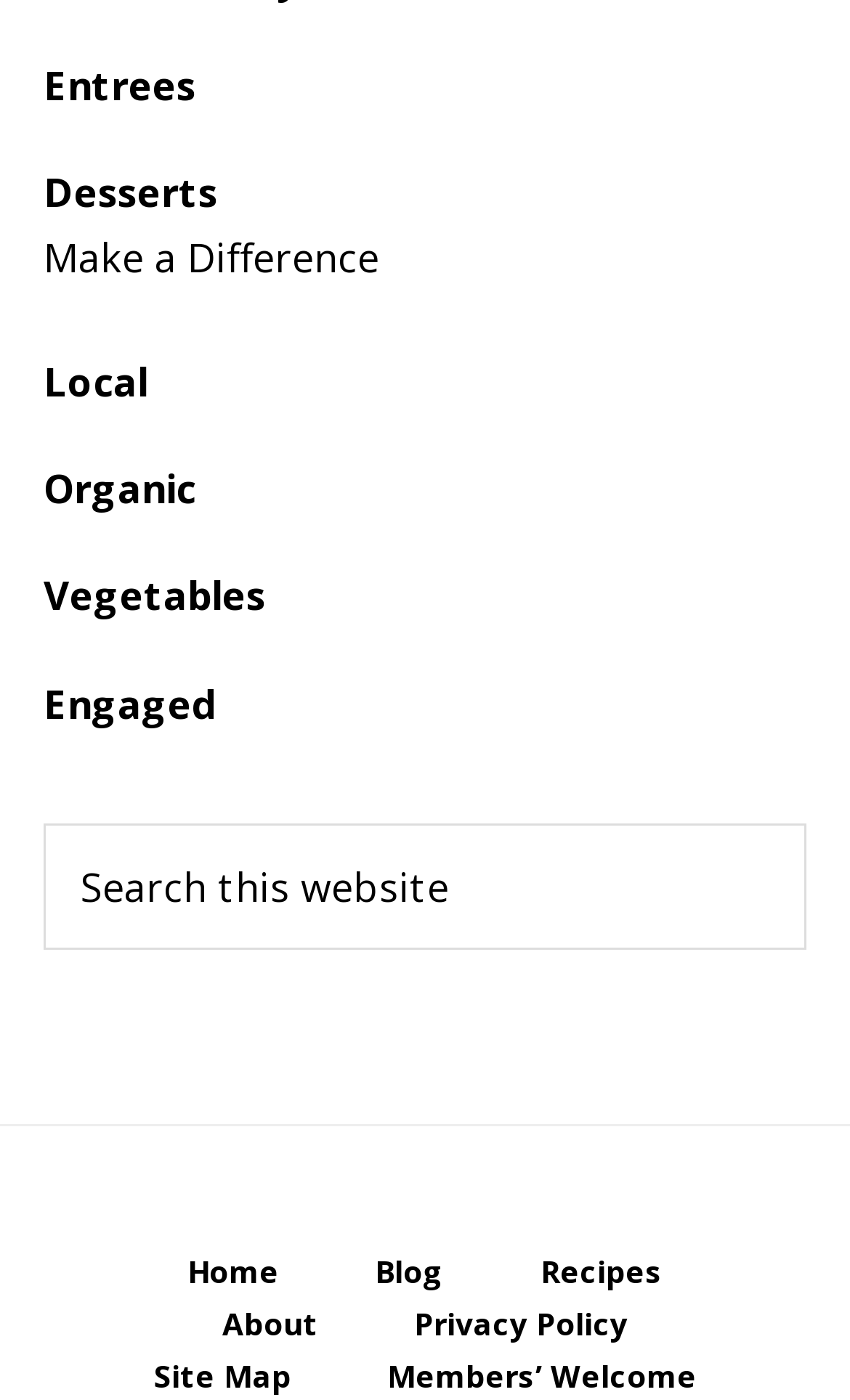Based on the element description "Privacy Policy", predict the bounding box coordinates of the UI element.

[0.436, 0.935, 0.79, 0.972]